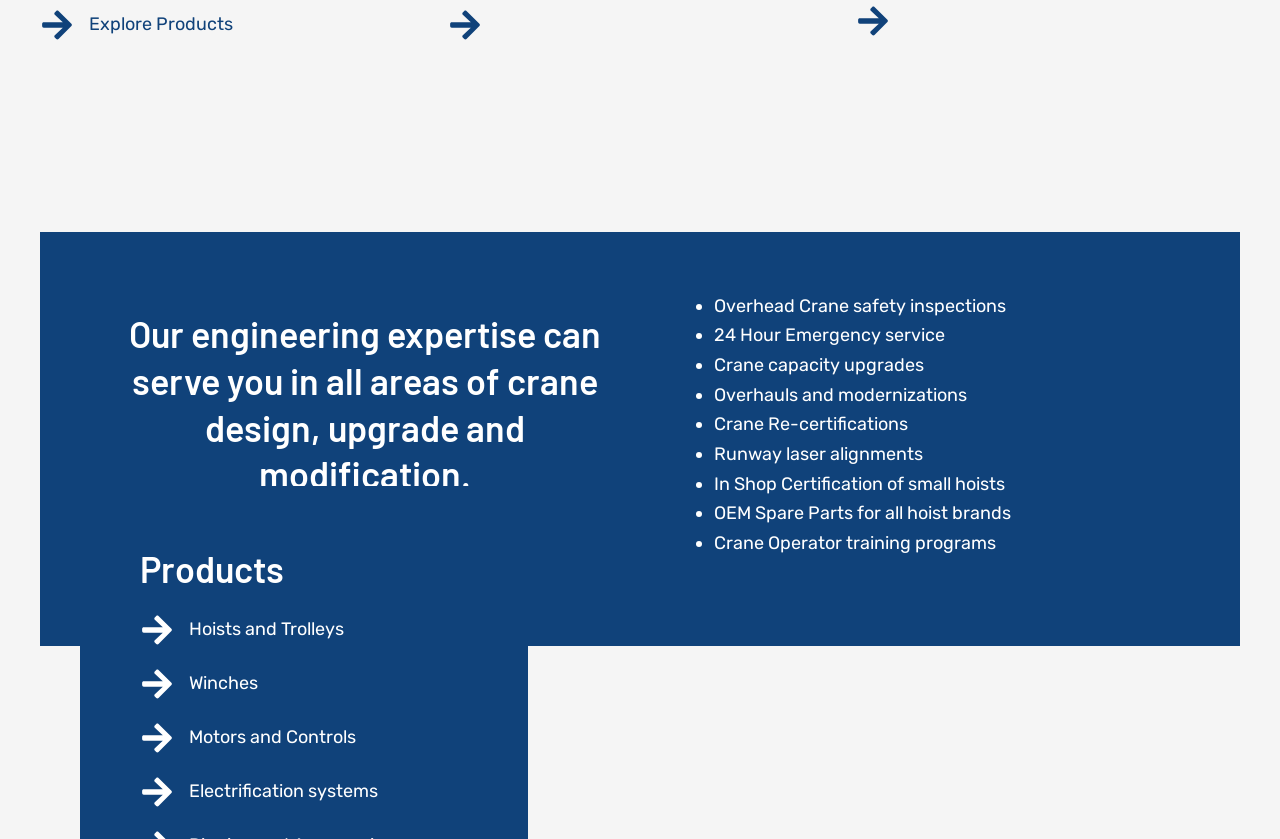What is the company's engineering expertise in?
Offer a detailed and full explanation in response to the question.

The company's engineering expertise is in crane design, upgrade, and modification, as stated in the heading 'Our engineering expertise can serve you in all areas of crane design, upgrade and modification.'